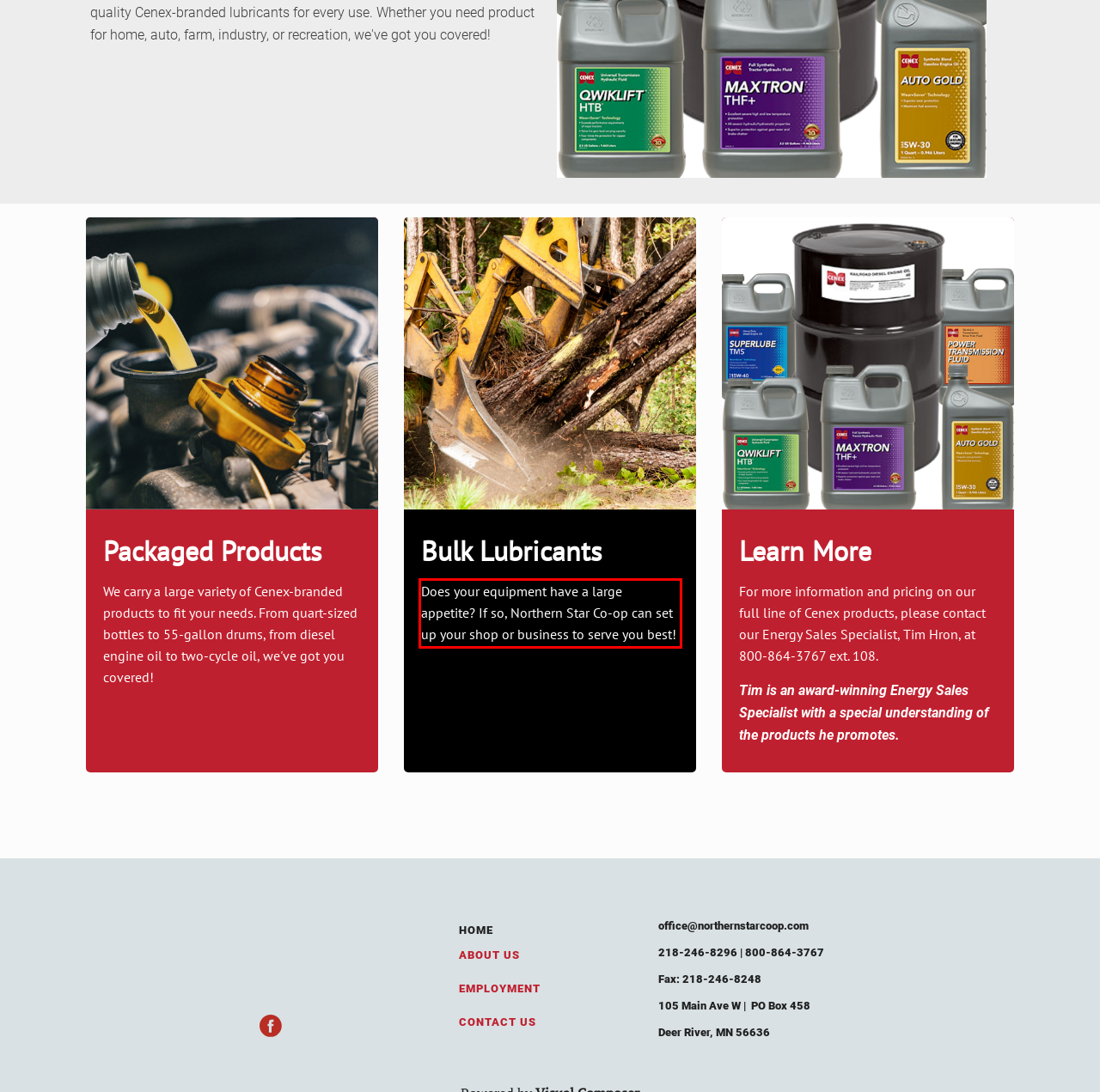Please recognize and transcribe the text located inside the red bounding box in the webpage image.

Does your equipment have a large appetite? If so, Northern Star Co-op can set up your shop or business to serve you best!